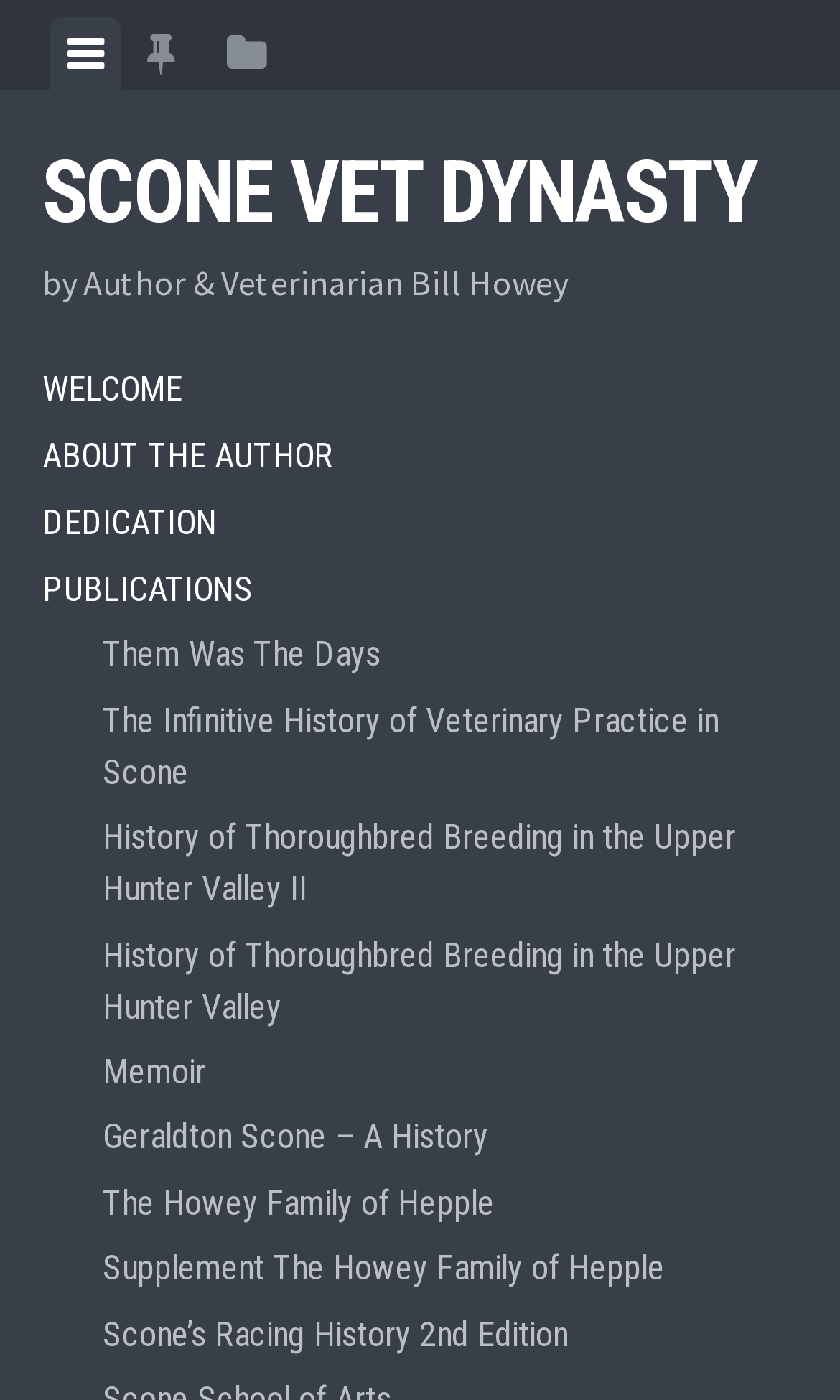What is the name of the author?
Respond to the question with a single word or phrase according to the image.

Bill Howey